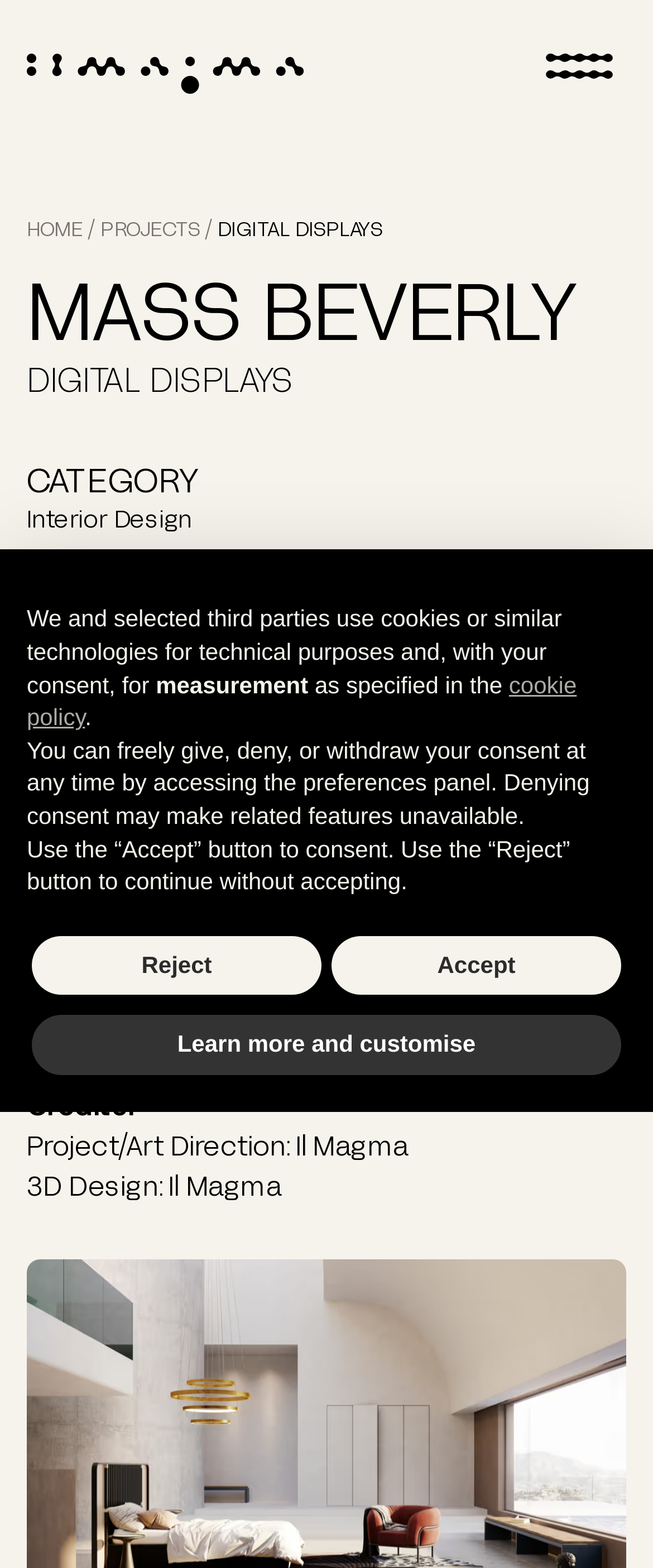Determine the bounding box for the UI element that matches this description: "Learn more and customise".

[0.049, 0.648, 0.951, 0.686]